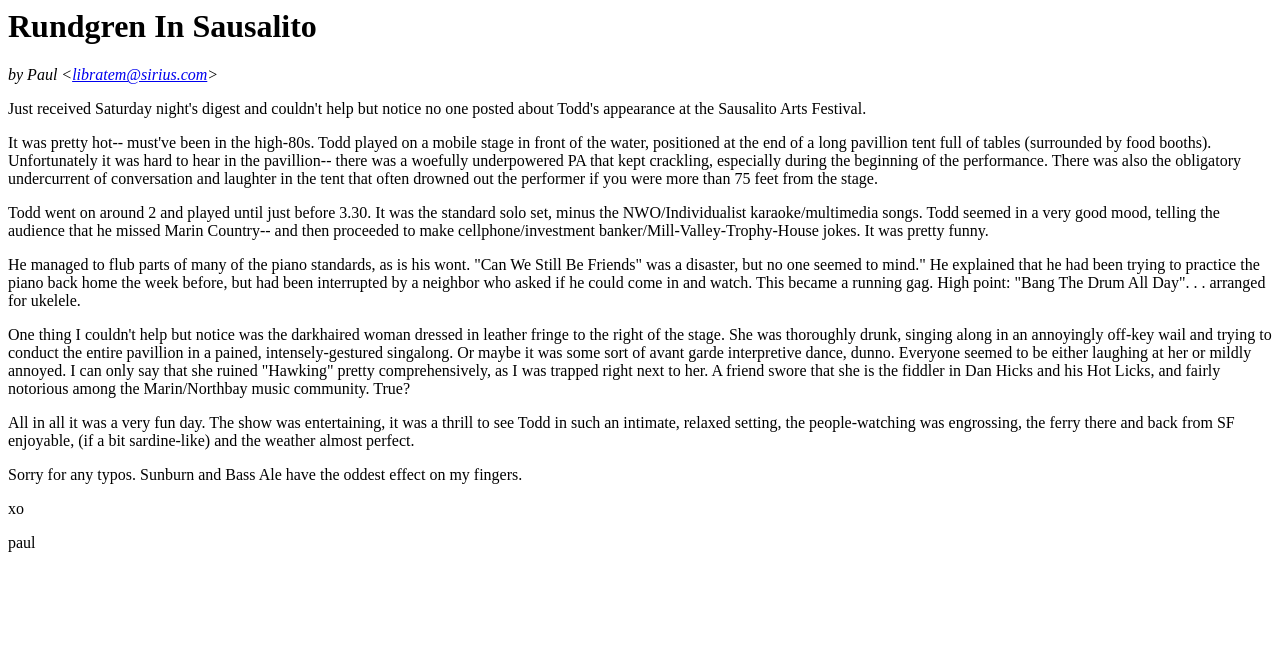Provide a one-word or short-phrase answer to the question:
What was the woman to the right of the stage doing?

Singing along